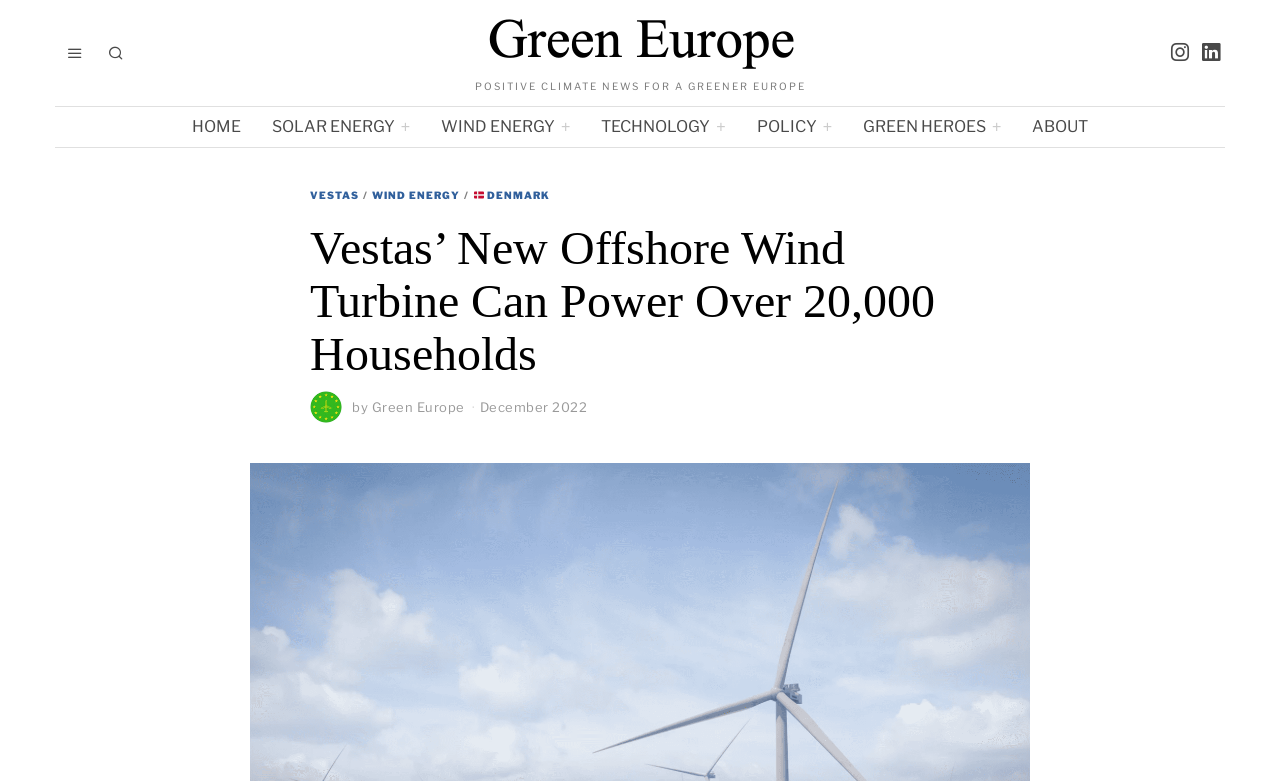Please determine the bounding box coordinates of the section I need to click to accomplish this instruction: "View article by Green Europe".

[0.29, 0.511, 0.363, 0.532]